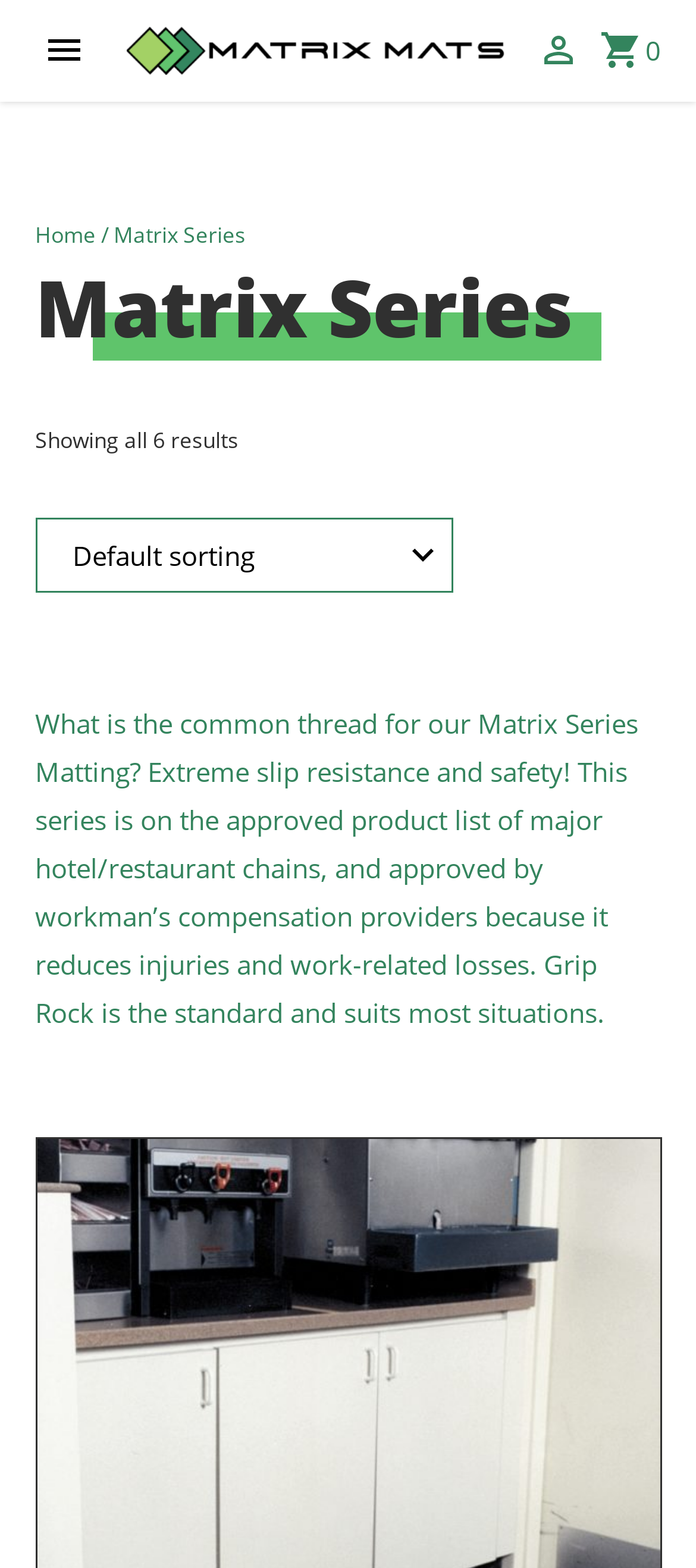Describe all the key features of the webpage in detail.

The webpage is about the Matrix Series Matting, with a focus on its extreme slip resistance and safety features. At the top left corner, there is a button to toggle the mobile menu, accompanied by a small image. Next to it, on the top center, is the Matrix Mats logo, which is also a link. 

On the top right corner, there are three links: "My account", "View cart", and a cart icon with a "0" indicator. Below the top section, there is a navigation menu with a "Home" link and a breadcrumb trail indicating the current page, "Matrix Series". 

The main content area is headed by a large title "Matrix Series" and a subtitle "Showing all 6 results". Below the title, there is a dropdown menu to sort the shop order. The main text describes the Matrix Series Matting, highlighting its benefits, including its approval by major hotel and restaurant chains, as well as workman's compensation providers, due to its ability to reduce injuries and work-related losses.